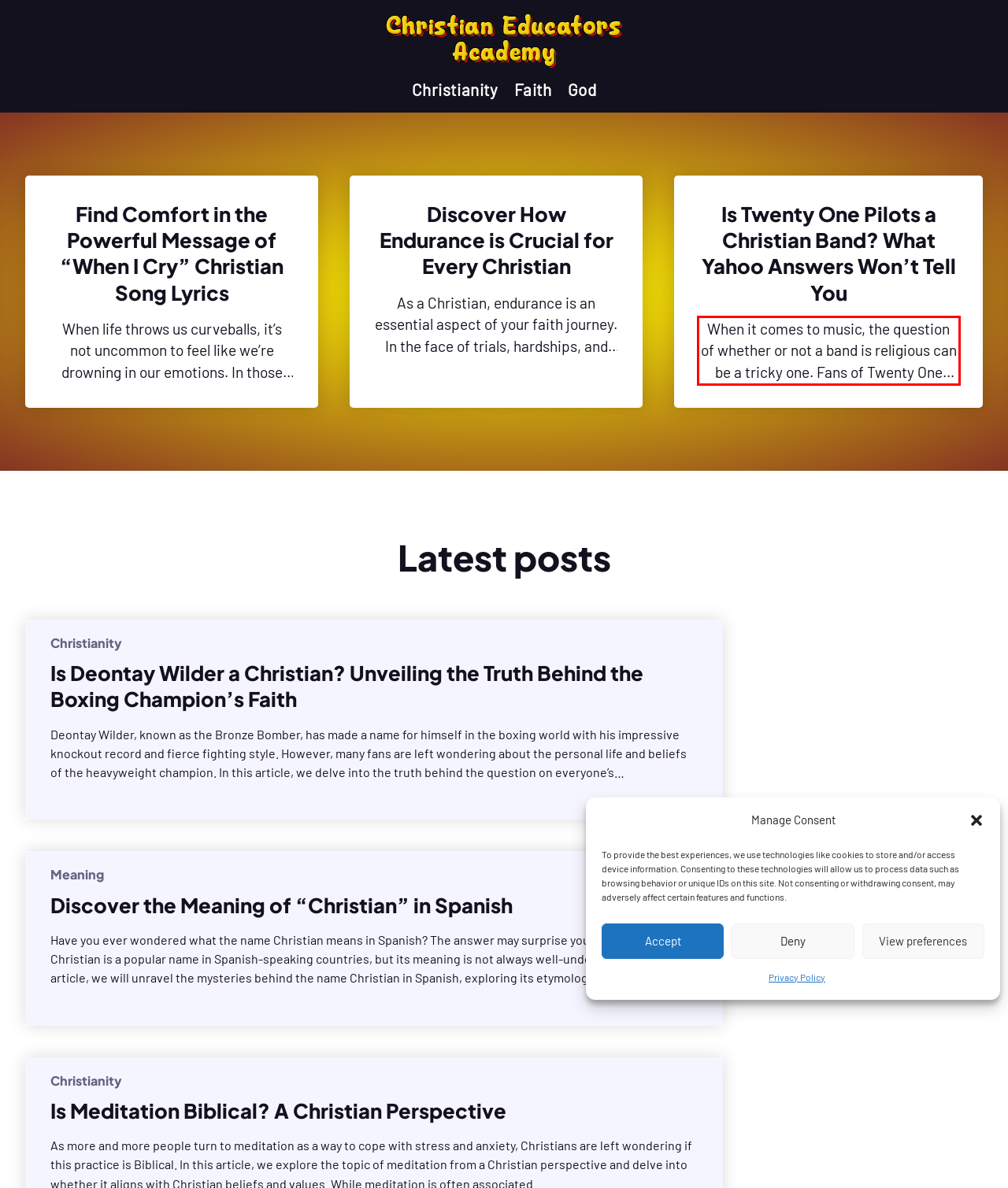You have a screenshot of a webpage with a red bounding box. Identify and extract the text content located inside the red bounding box.

When it comes to music, the question of whether or not a band is religious can be a tricky one. Fans of Twenty One Pilots have…